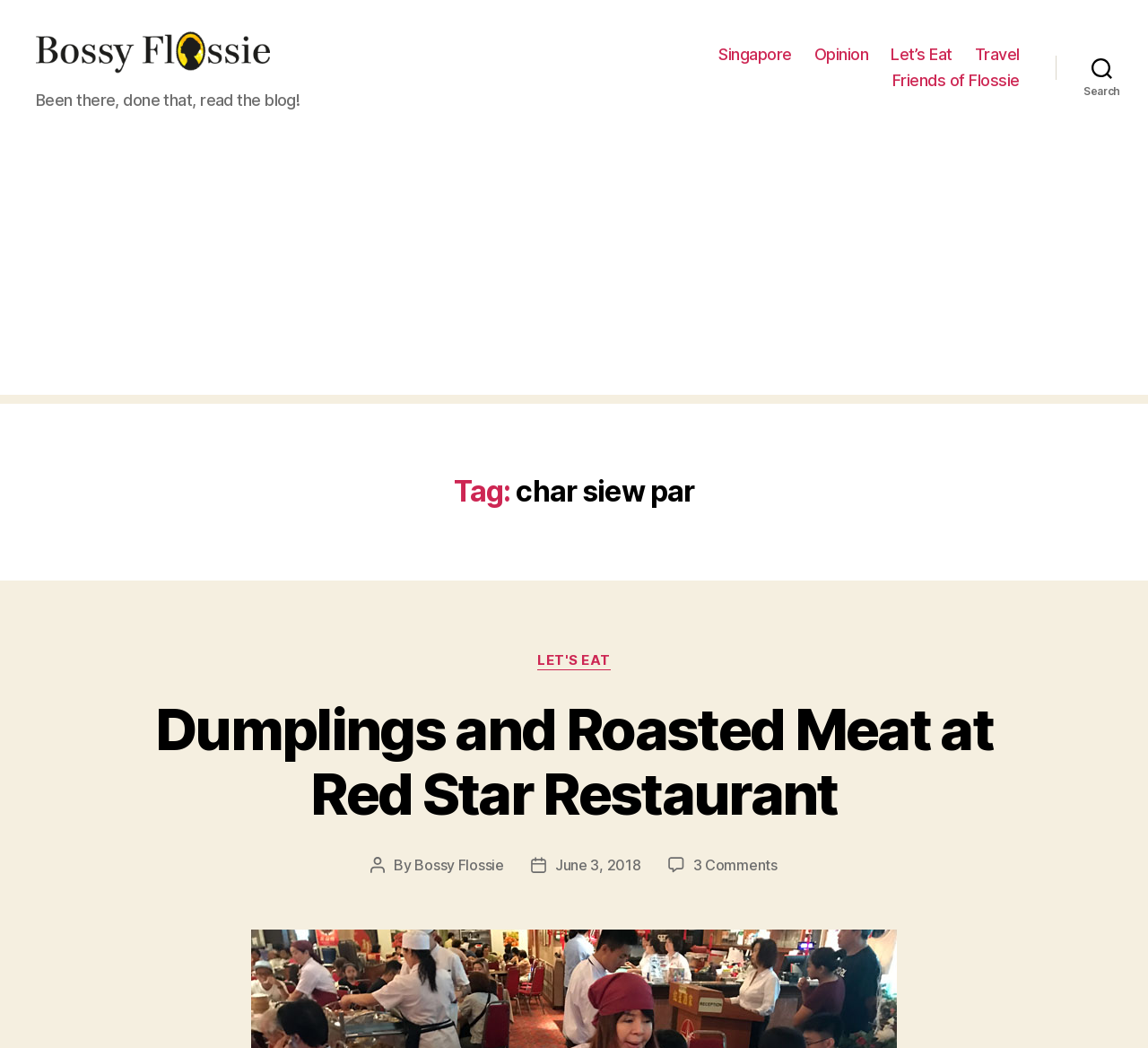Can you find the bounding box coordinates of the area I should click to execute the following instruction: "view Singapore page"?

[0.626, 0.054, 0.69, 0.072]